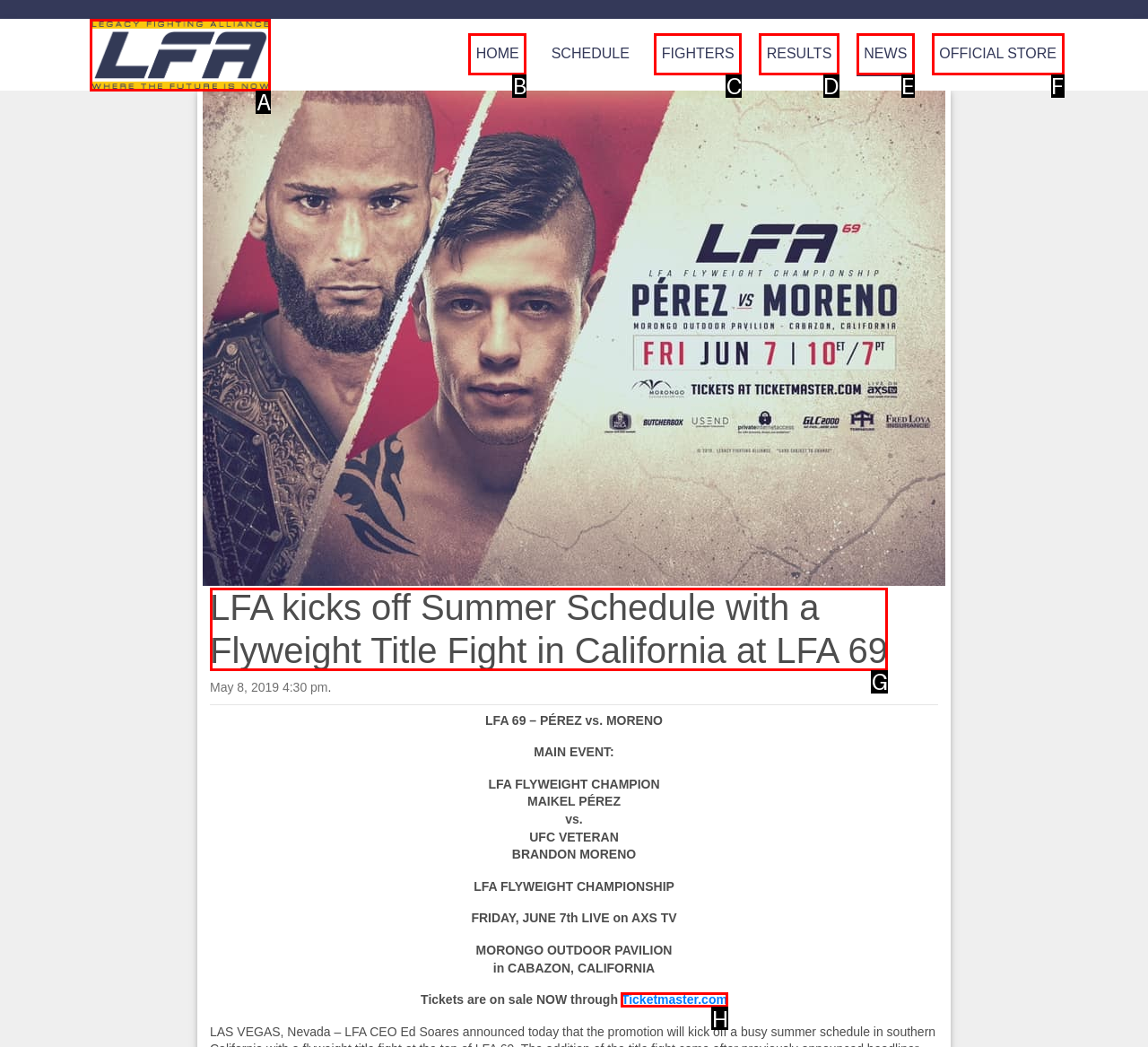Given the task: Read about what was done for Munich Re, indicate which boxed UI element should be clicked. Provide your answer using the letter associated with the correct choice.

None